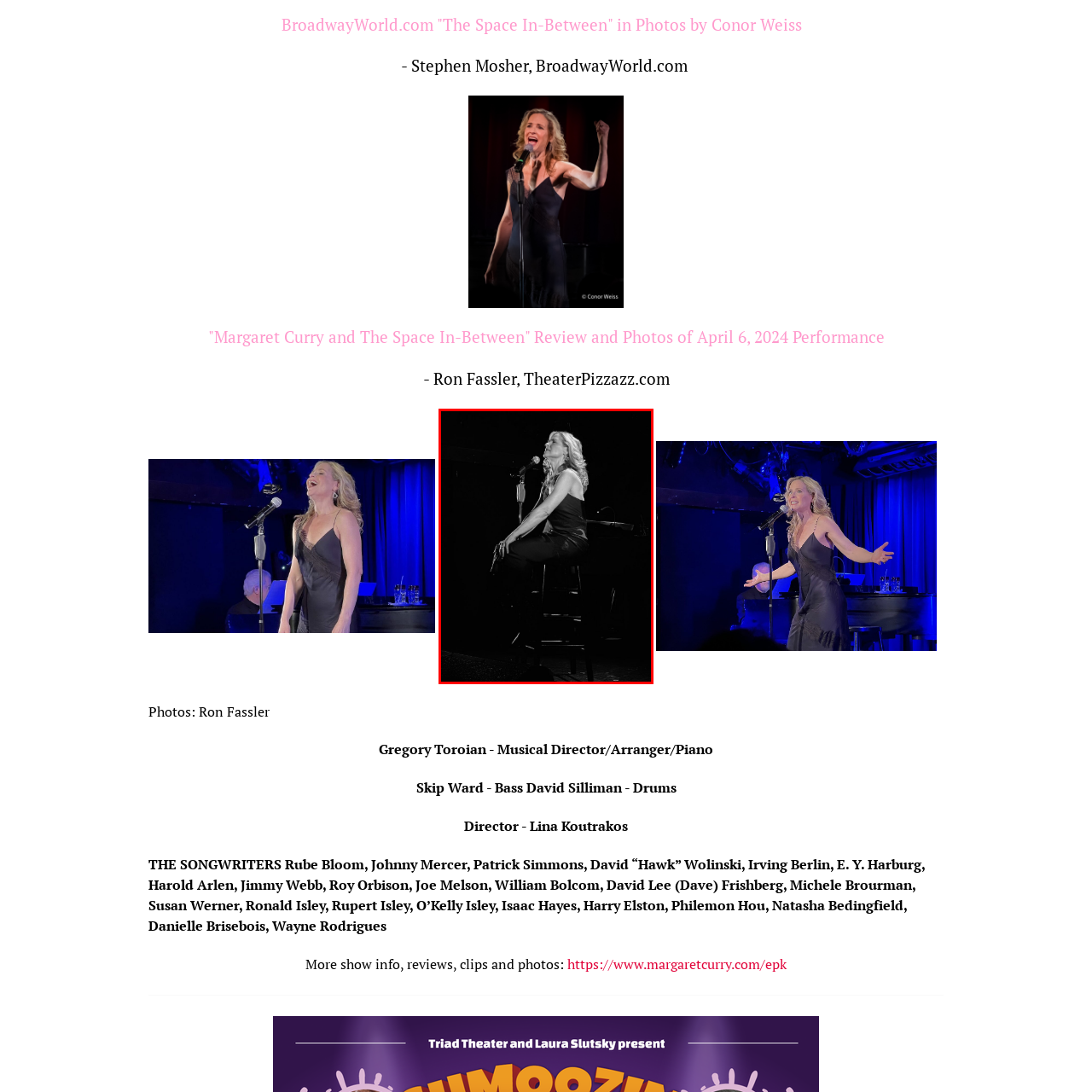Observe the image enclosed by the red border and respond to the subsequent question with a one-word or short phrase:
What is the color of the background?

Dark